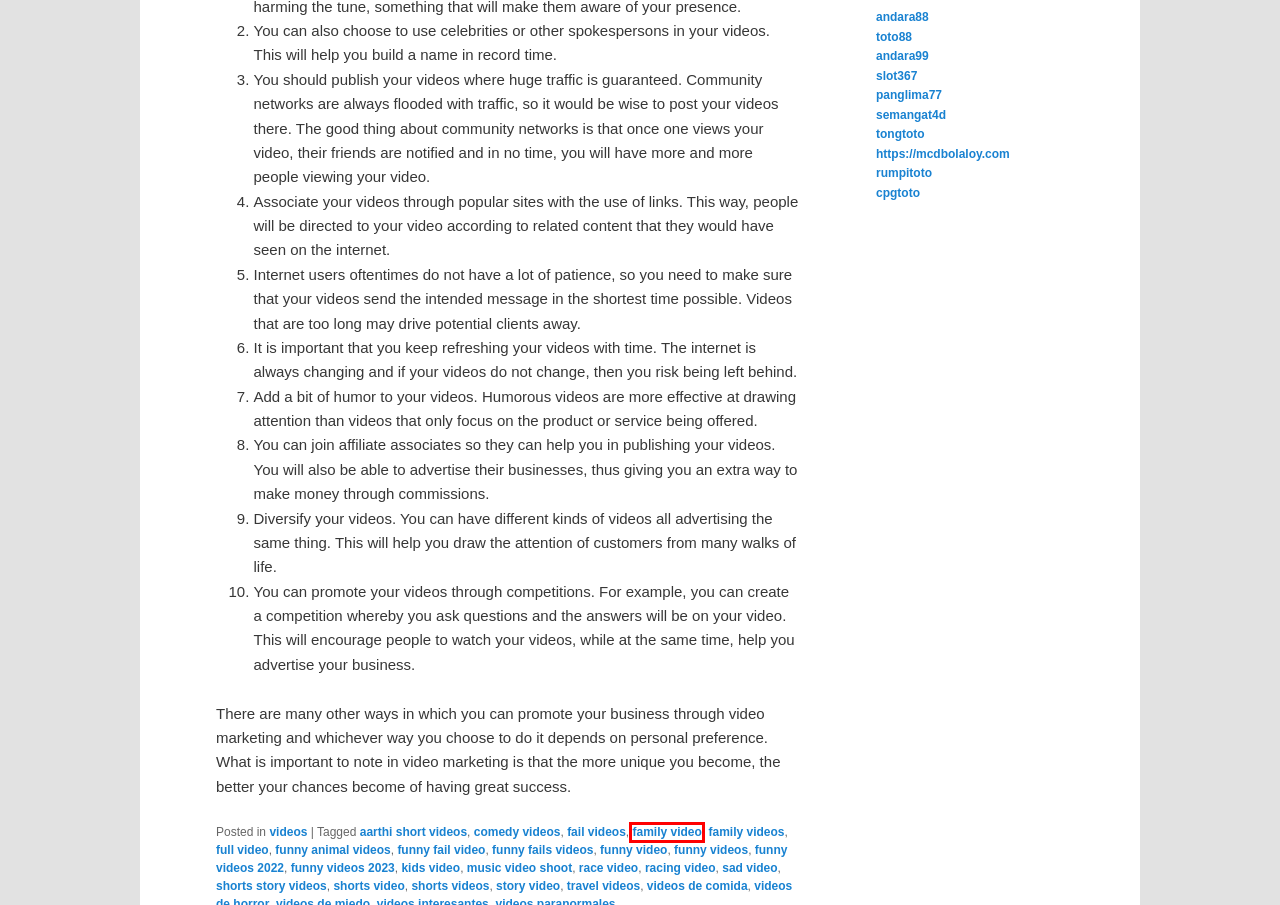A screenshot of a webpage is given, marked with a red bounding box around a UI element. Please select the most appropriate webpage description that fits the new page after clicking the highlighted element. Here are the candidates:
A. funny video | Mobile Gaming Trends
B. shorts story videos | Mobile Gaming Trends
C. funny videos 2023 | Mobile Gaming Trends
D. music video shoot | Mobile Gaming Trends
E. family video | Mobile Gaming Trends
F. story video | Mobile Gaming Trends
G. fail videos | Mobile Gaming Trends
H. family videos | Mobile Gaming Trends

E